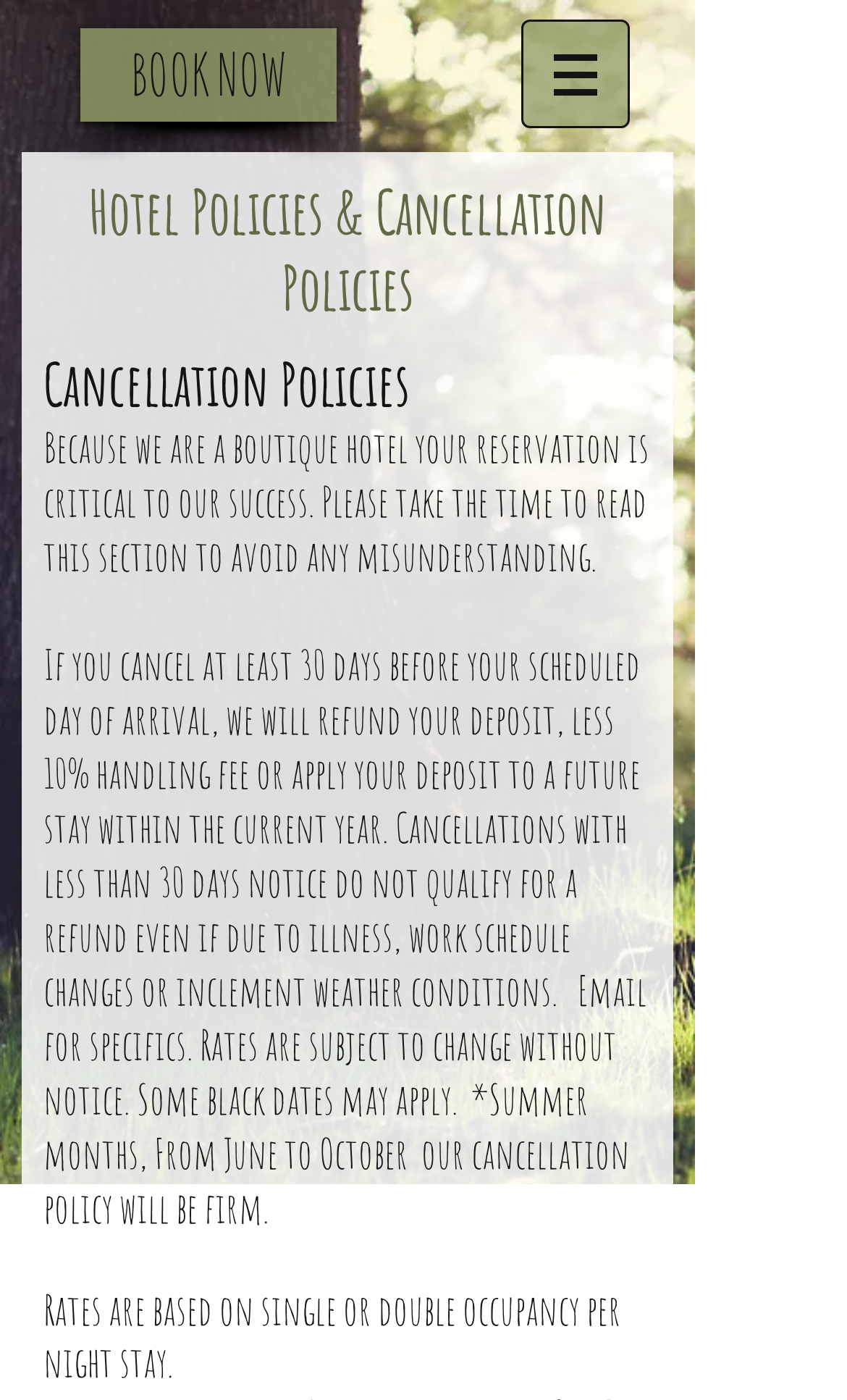Give a one-word or one-phrase response to the question: 
What is the occupancy rate per night stay?

Single or double